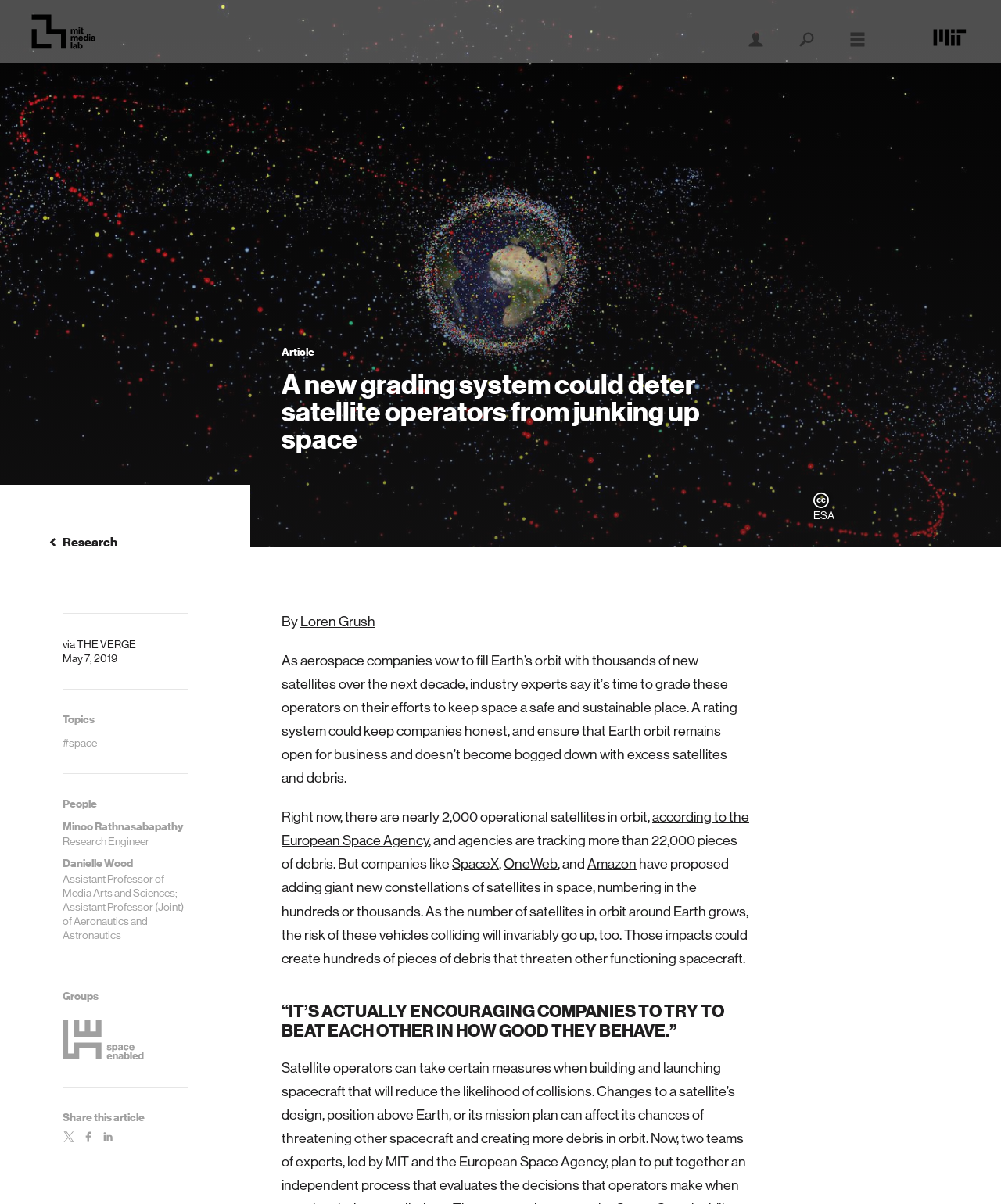Identify and provide the main heading of the webpage.

A new grading system could deter satellite operators from junking up space